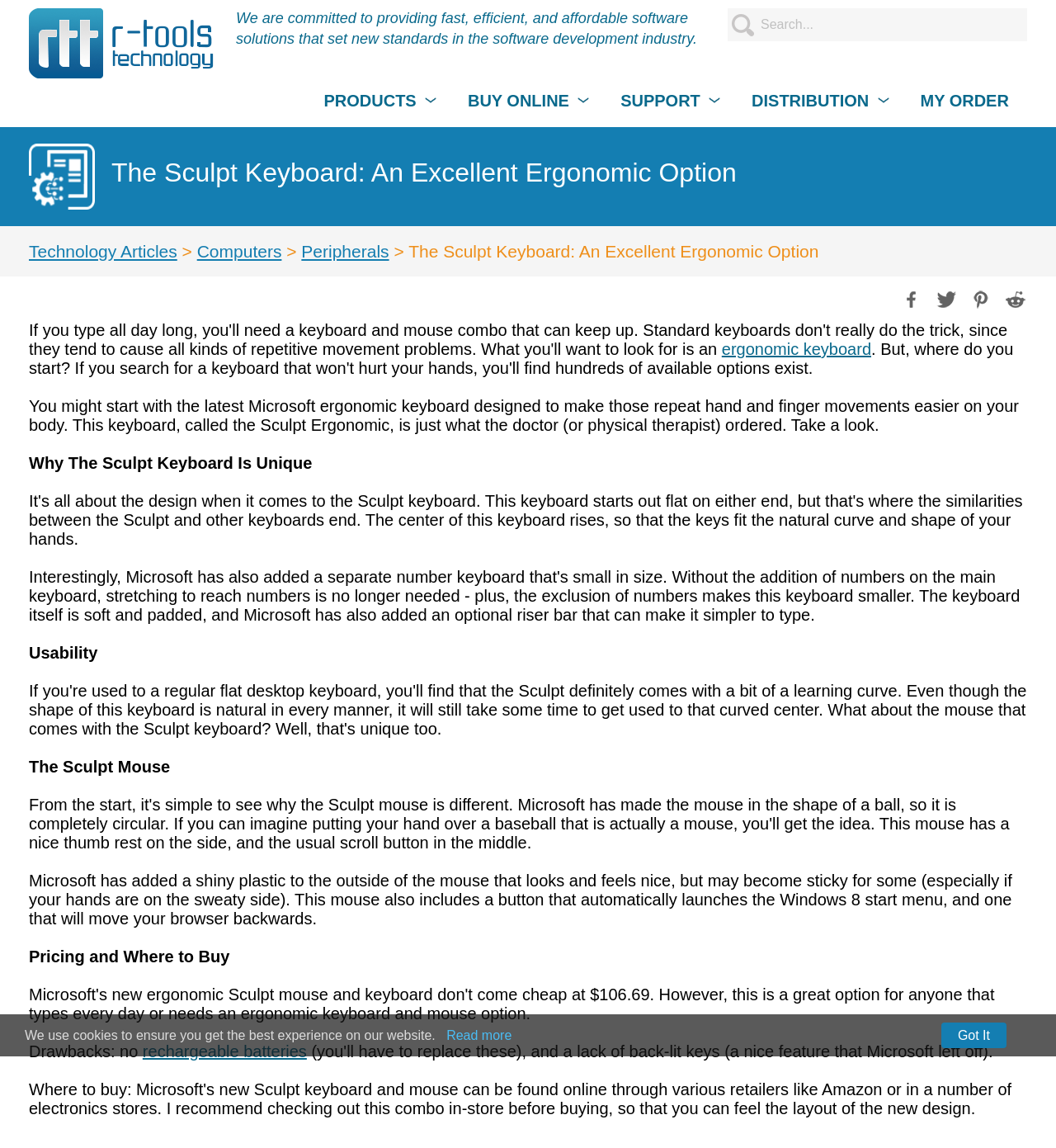What is the company name at the top left corner?
Please answer the question with a detailed and comprehensive explanation.

I found the company name by looking at the top left corner of the webpage, where I saw a link and an image with the same text 'R-Tools Technology Inc.'.